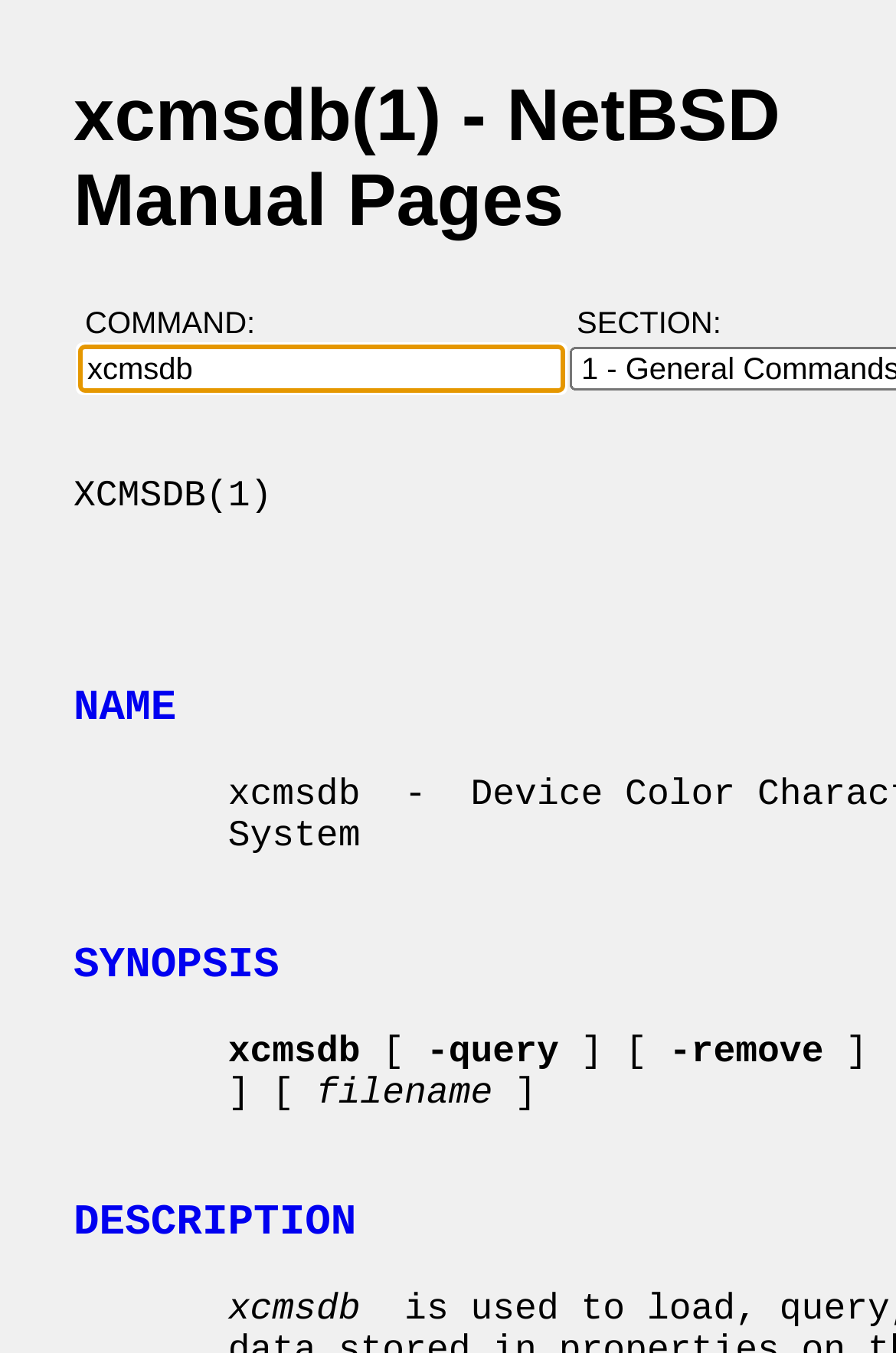Extract the main title from the webpage.

xcmsdb(1) - NetBSD Manual Pages